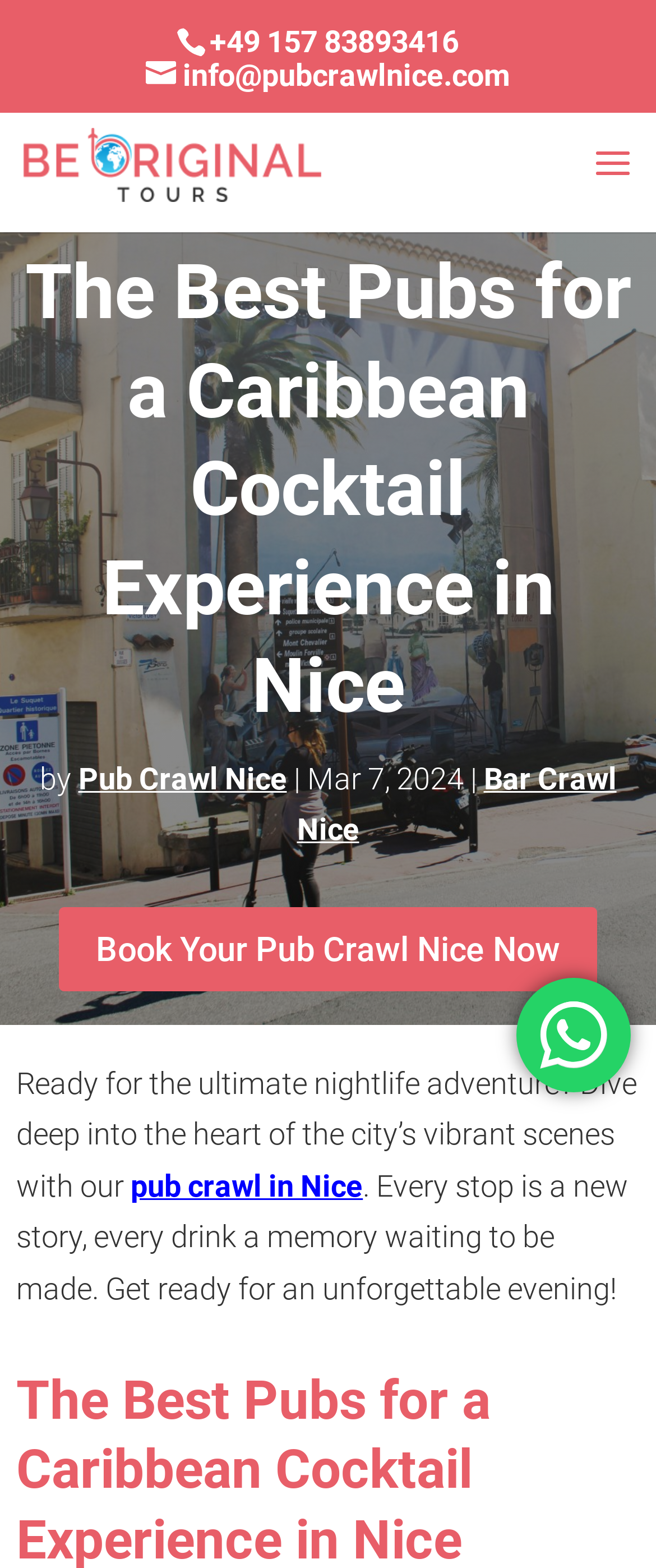Respond to the question below with a single word or phrase:
What is the recommended way to contact for a pub crawl?

WhatsApp